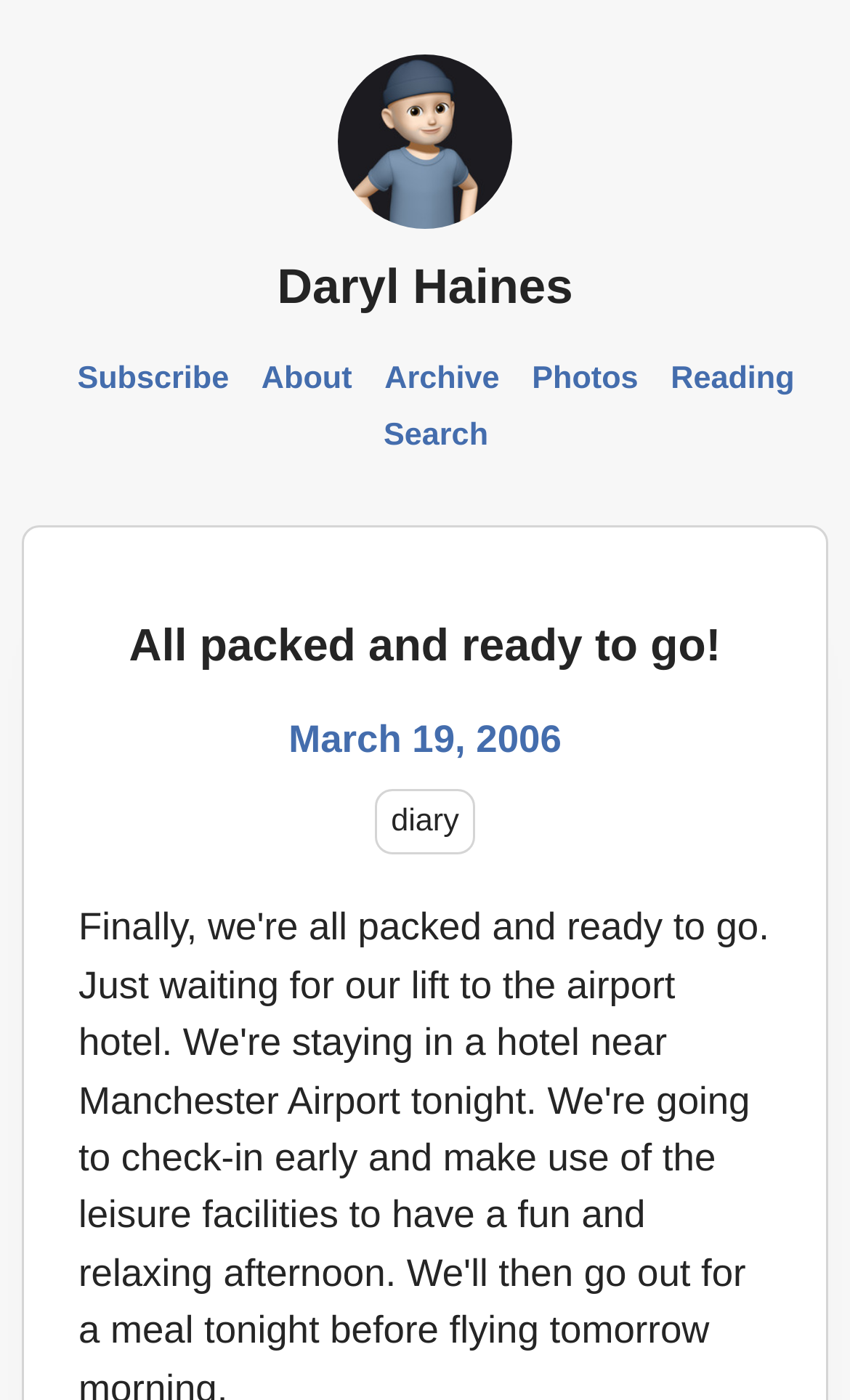Please determine the bounding box coordinates for the element that should be clicked to follow these instructions: "view all archived posts".

[0.44, 0.258, 0.601, 0.283]